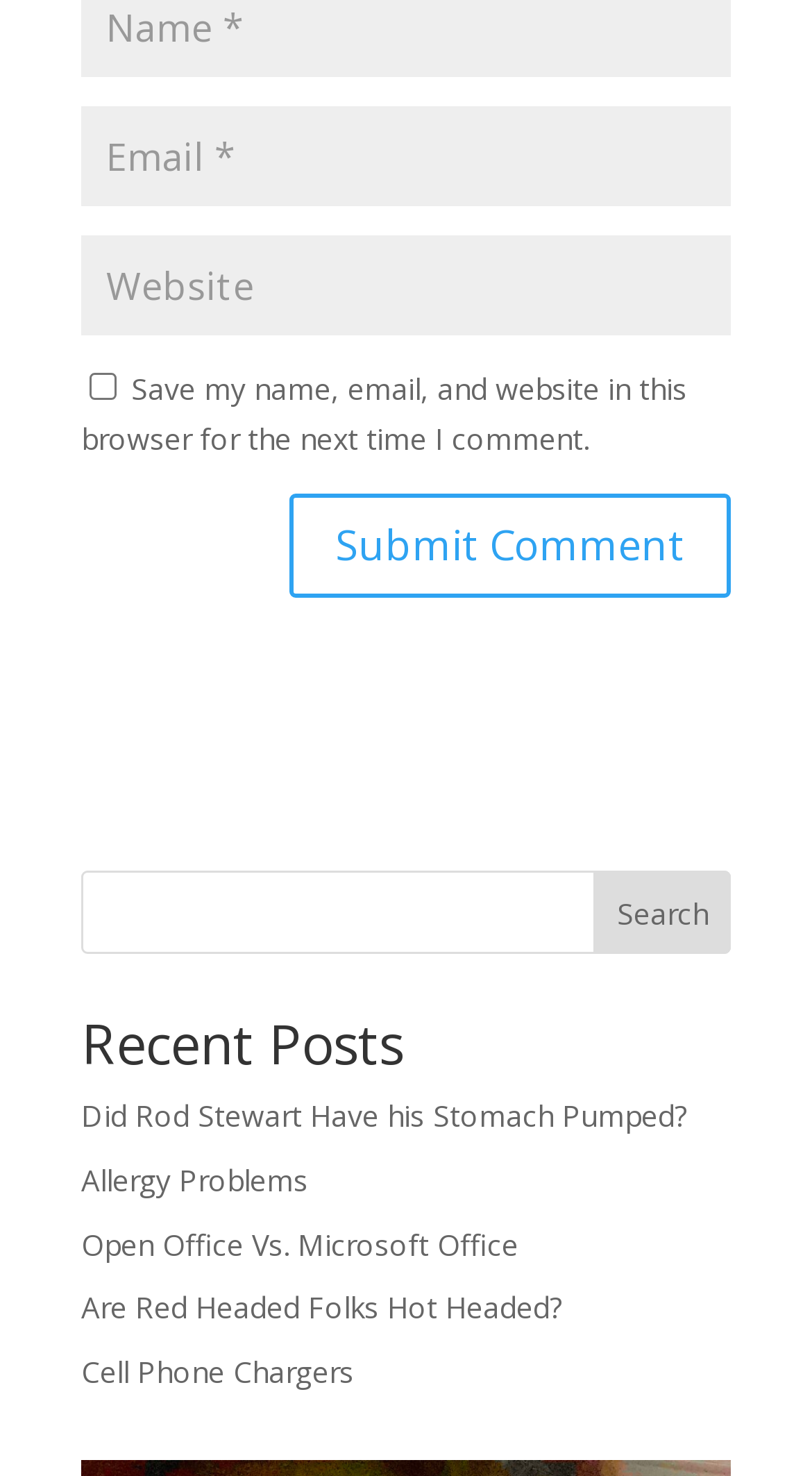Find the bounding box coordinates of the element I should click to carry out the following instruction: "Read the recent post 'Did Rod Stewart Have his Stomach Pumped?'".

[0.1, 0.742, 0.846, 0.769]